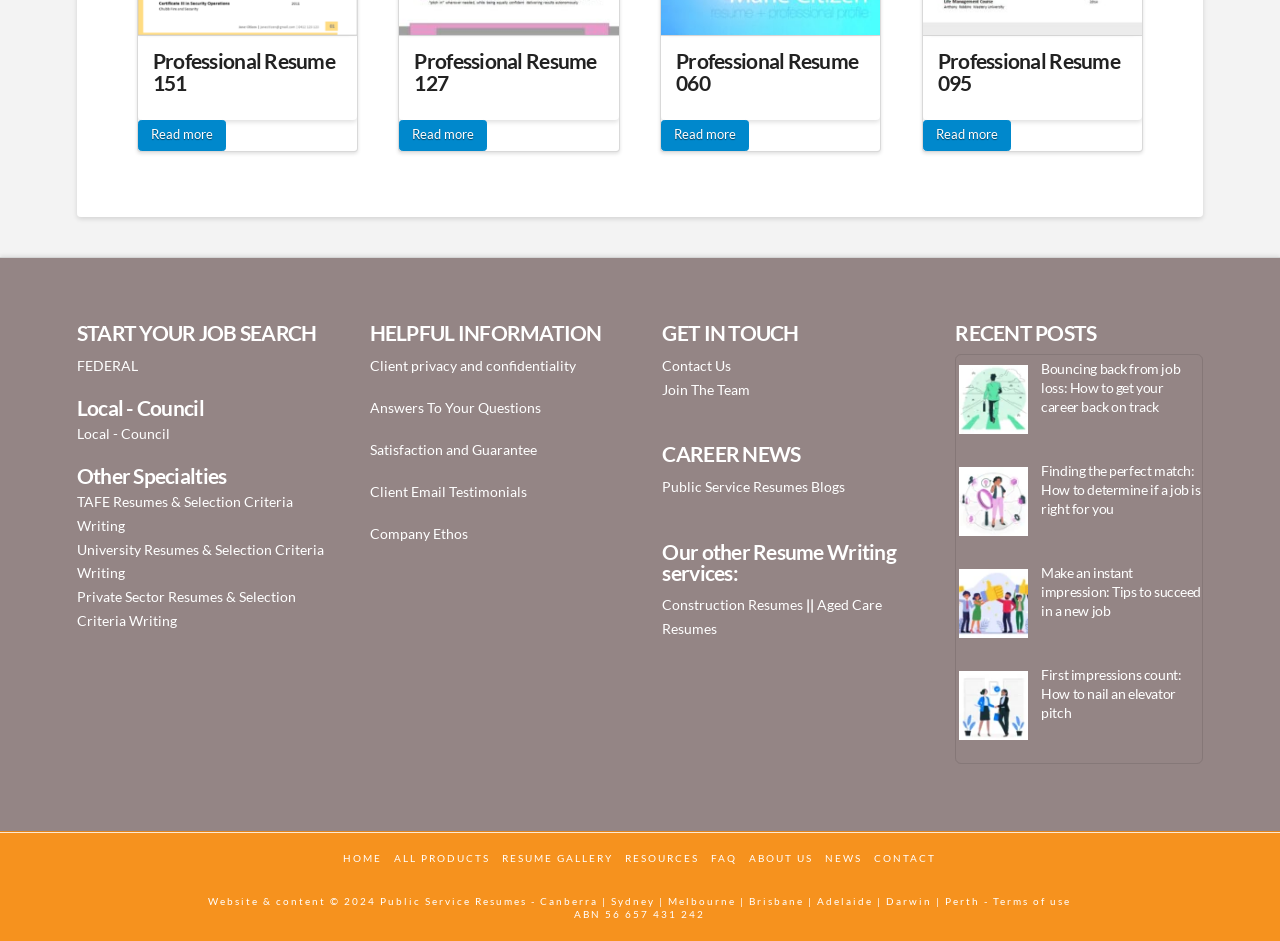Extract the bounding box coordinates for the described element: "Client Email Testimonials". The coordinates should be represented as four float numbers between 0 and 1: [left, top, right, bottom].

[0.289, 0.514, 0.411, 0.532]